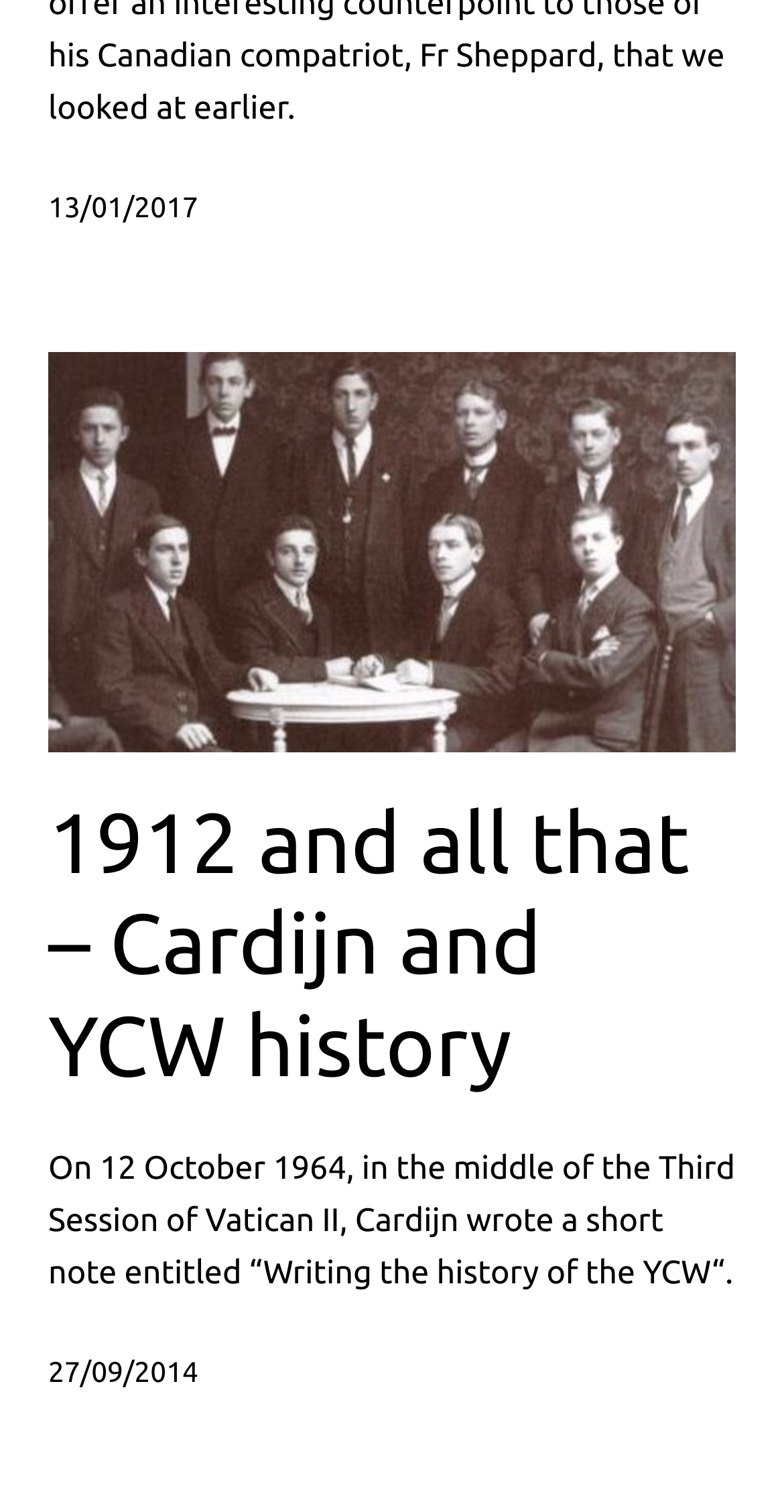Provide the bounding box coordinates of the HTML element described as: "13/01/2017". The bounding box coordinates should be four float numbers between 0 and 1, i.e., [left, top, right, bottom].

[0.062, 0.126, 0.253, 0.147]